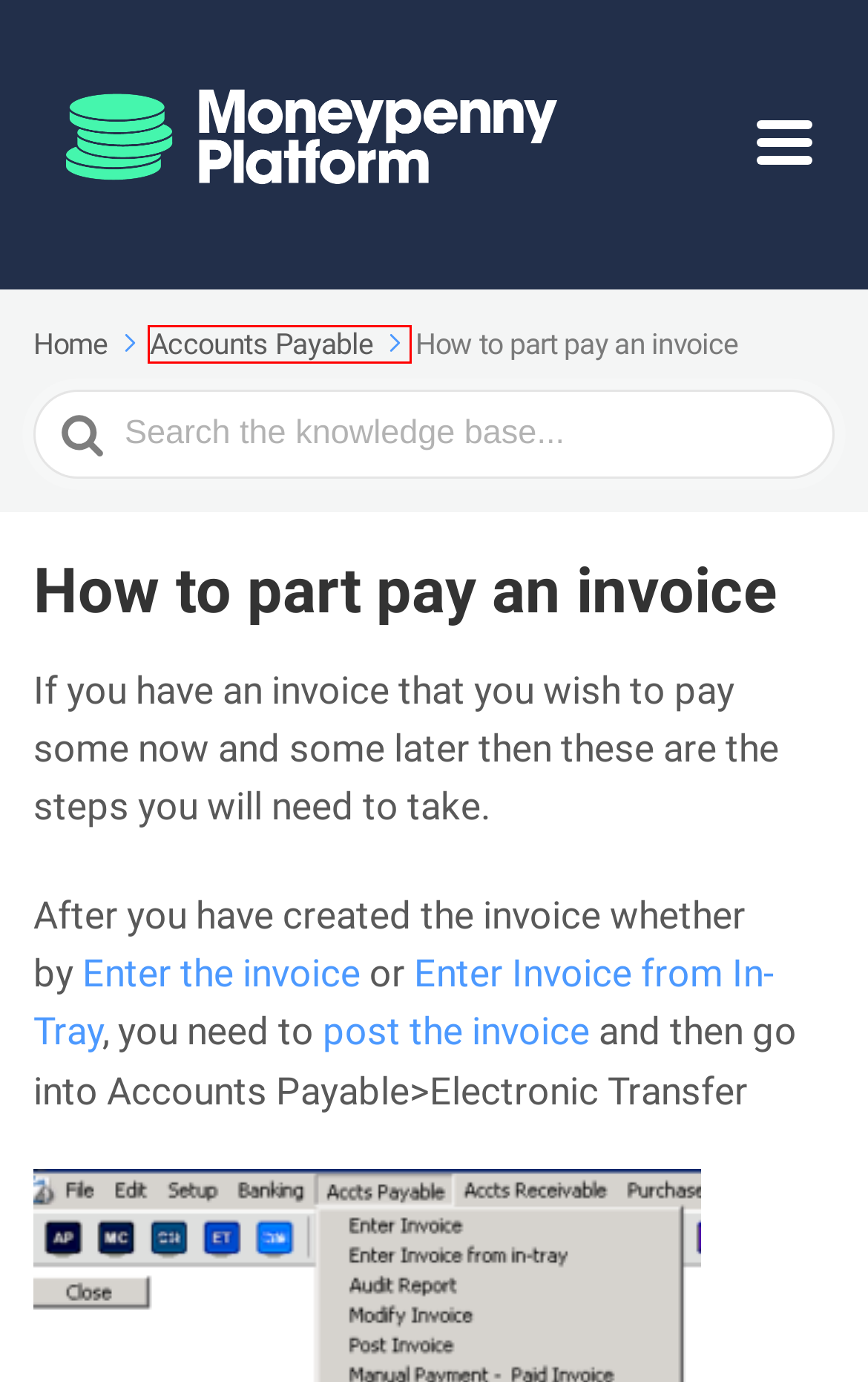You have a screenshot of a webpage with an element surrounded by a red bounding box. Choose the webpage description that best describes the new page after clicking the element inside the red bounding box. Here are the candidates:
A. AP approval process in Moneypenny – mydaEs Online Manual
B. mydaEs Online Manual
C. Send VAT to HMRC (MTD) – mydaEs Online Manual
D. VAT – Reverse Charge – mydaEs Online Manual
E. ‘Menus’ – ‘Accounts Payable’ – ‘Post Invoices’ – mydaEs Online Manual
F. Accounts Payable – mydaEs Online Manual
G. ‘Menus’ – ‘Accounts Payable’ – ‘Void Unused Cheques/Checks’ – mydaEs Online Manual
H. How to view all AP invoices by due date – mydaEs Online Manual

F